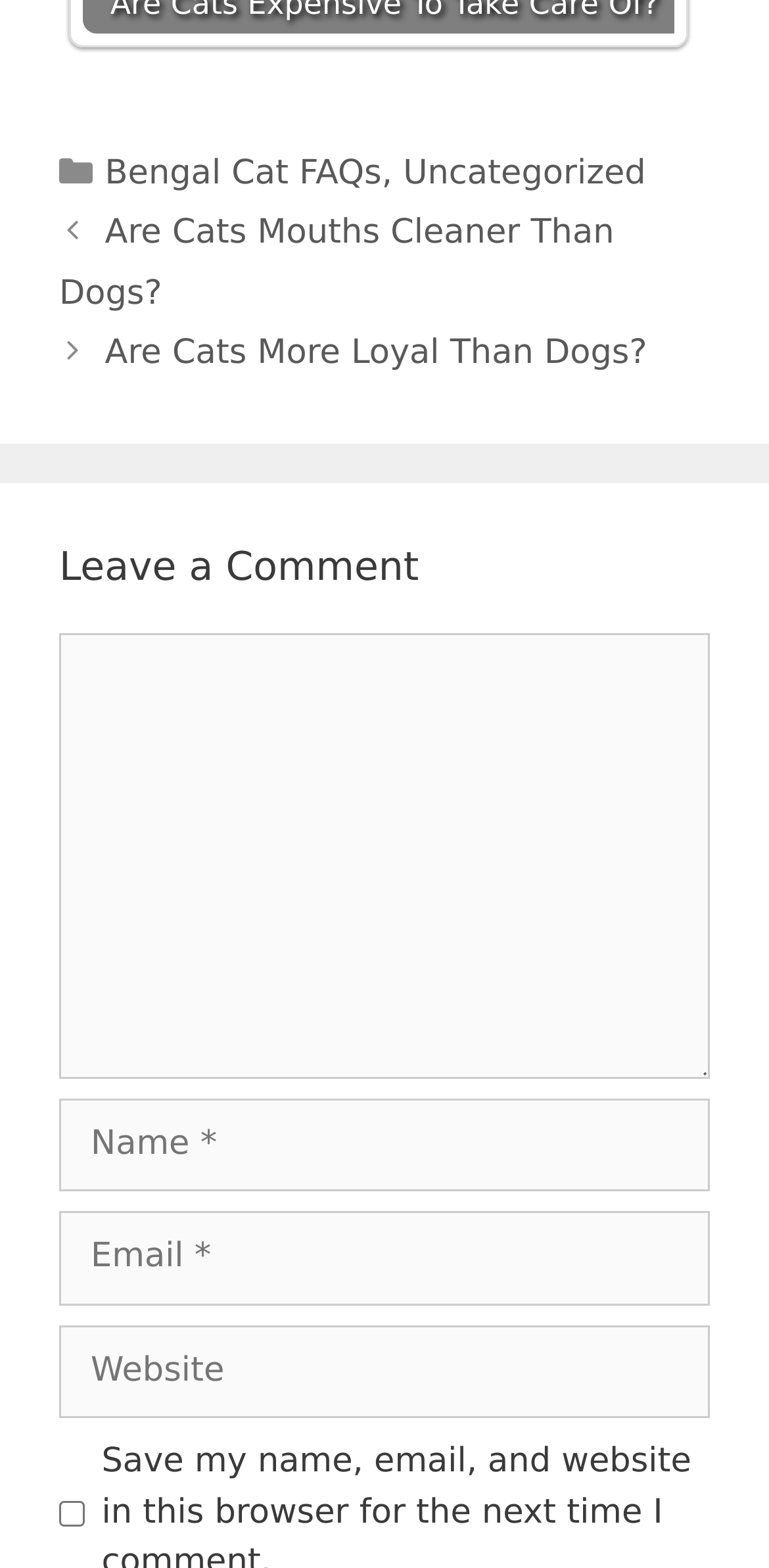What is the vertical position of the 'Leave a Comment' heading relative to the 'Posts' navigation?
From the screenshot, supply a one-word or short-phrase answer.

Below